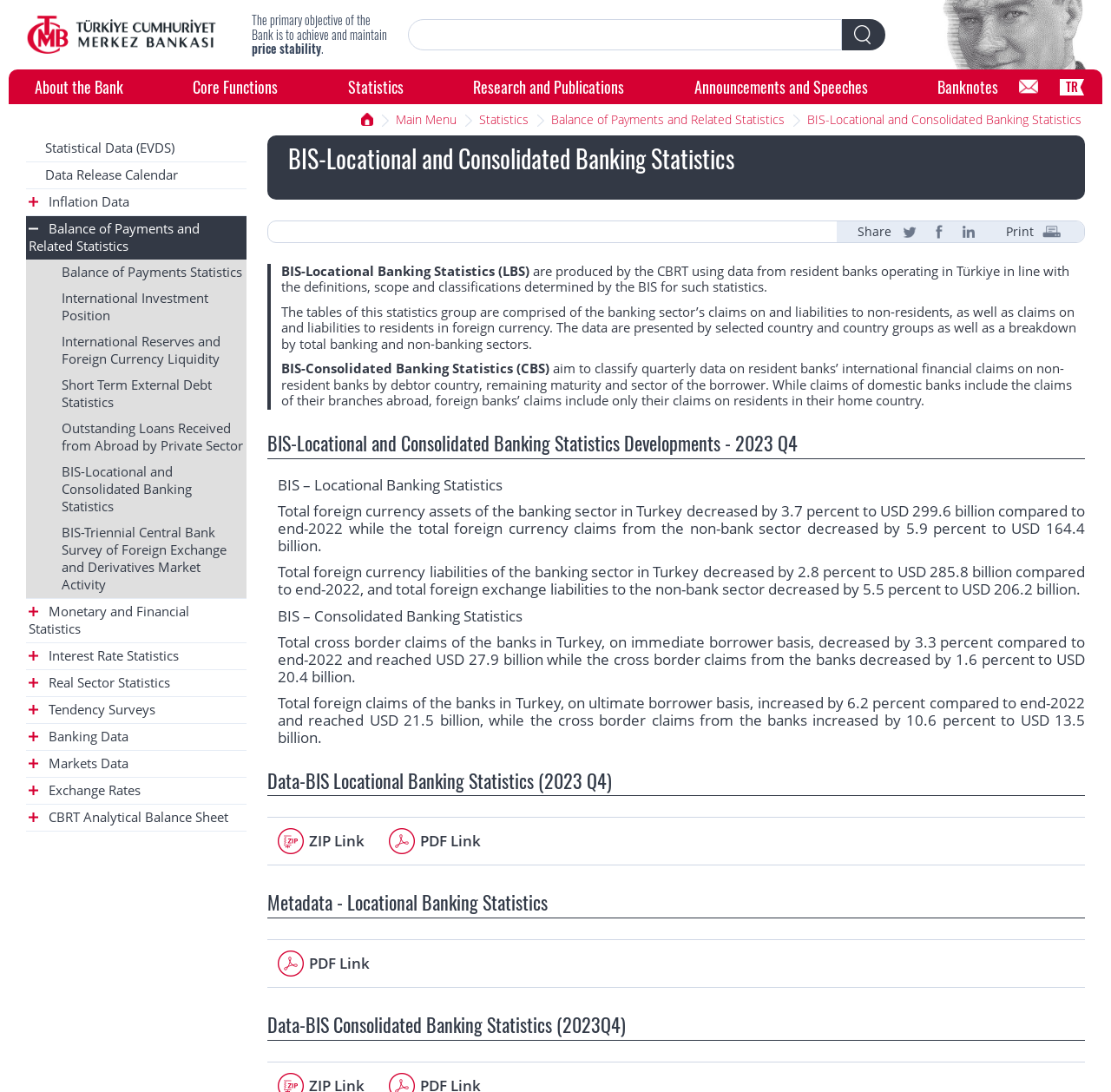Please locate the bounding box coordinates of the element that should be clicked to complete the given instruction: "Search for something".

[0.367, 0.017, 0.82, 0.046]